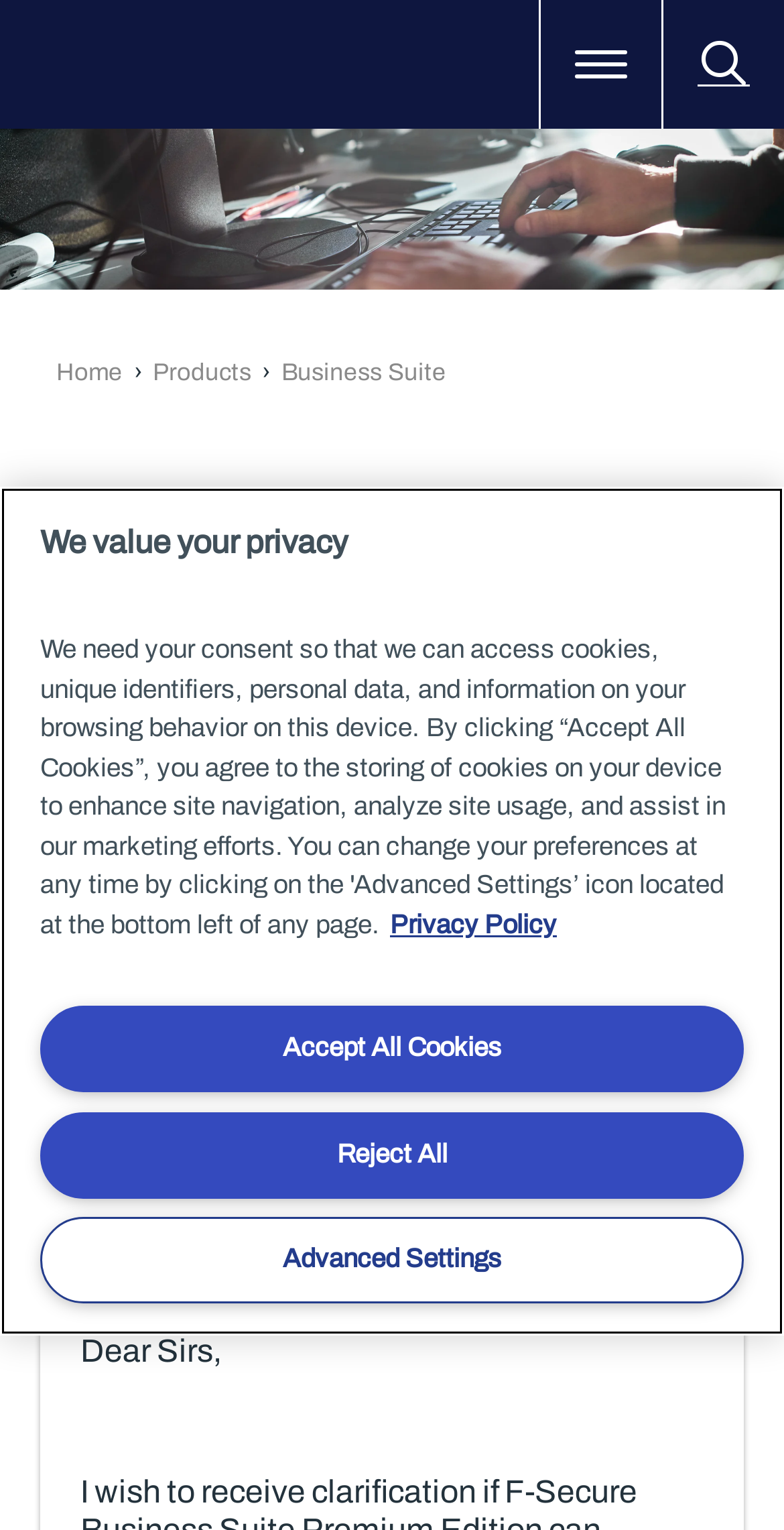Find the bounding box coordinates of the UI element according to this description: "Accept All Cookies".

[0.051, 0.658, 0.949, 0.714]